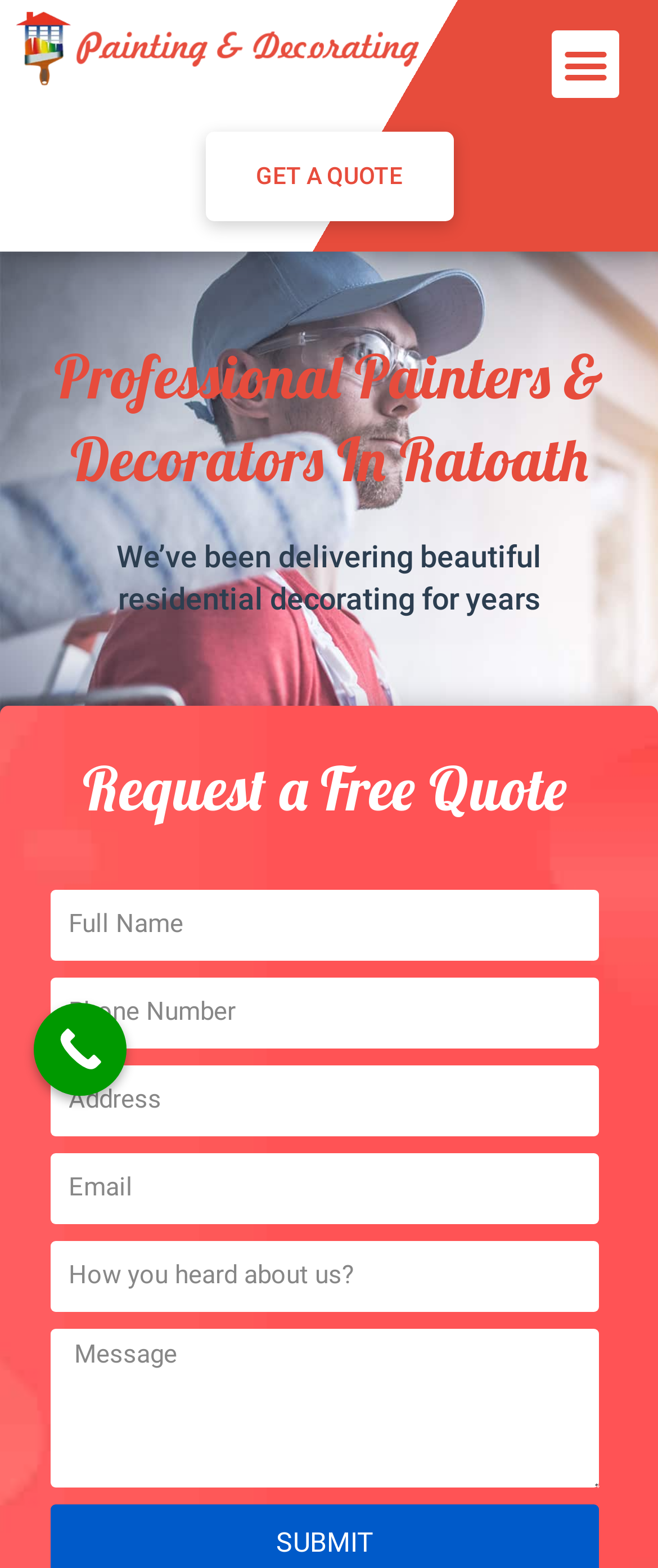Extract the bounding box coordinates for the UI element described as: "Menu".

[0.838, 0.019, 0.942, 0.063]